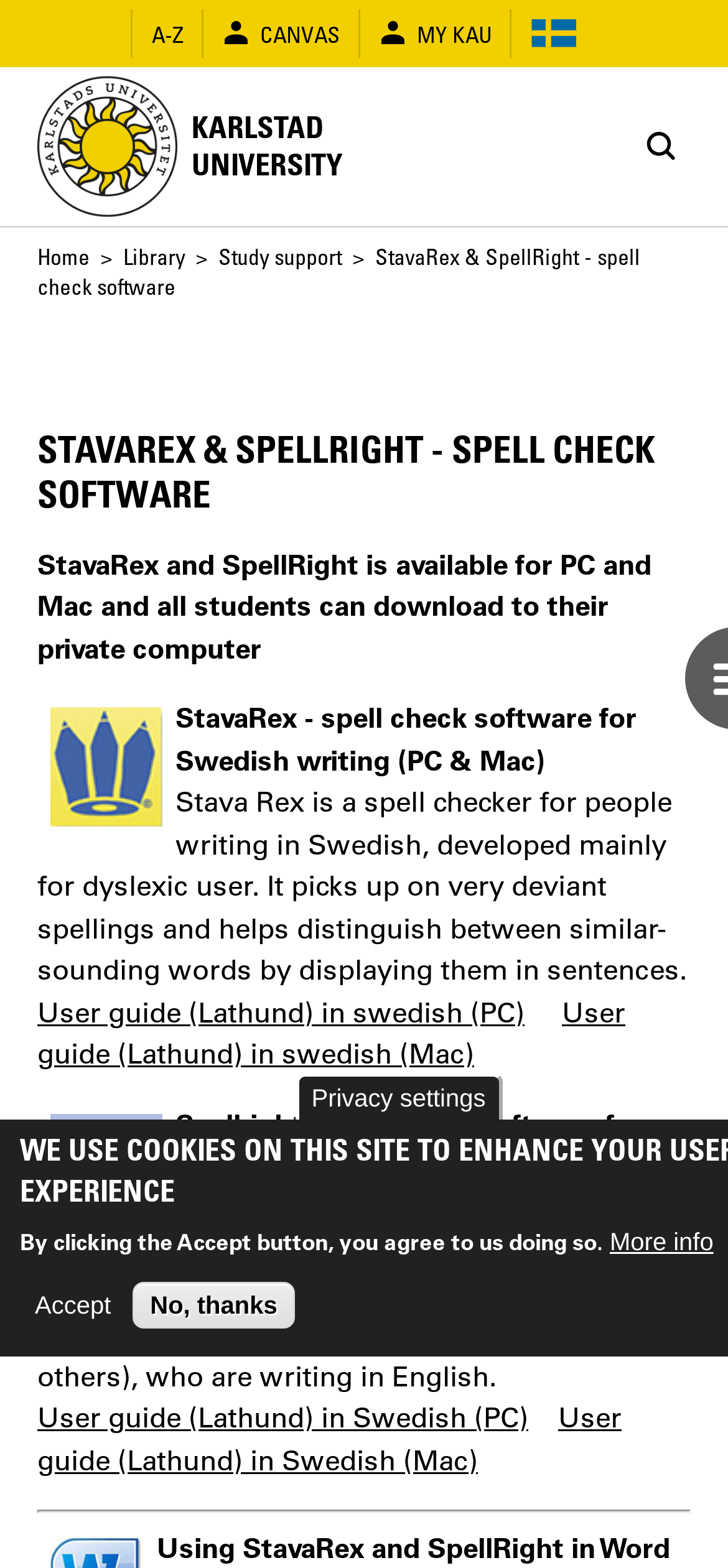What is the language of the user guide for StavaRex?
Carefully analyze the image and provide a detailed answer to the question.

I found the answer by looking at the links on the webpage, which include 'User guide (Lathund) in Swedish (PC)' and 'User guide (Lathund) in Swedish (Mac)'. This indicates that the user guide for StavaRex is available in Swedish.